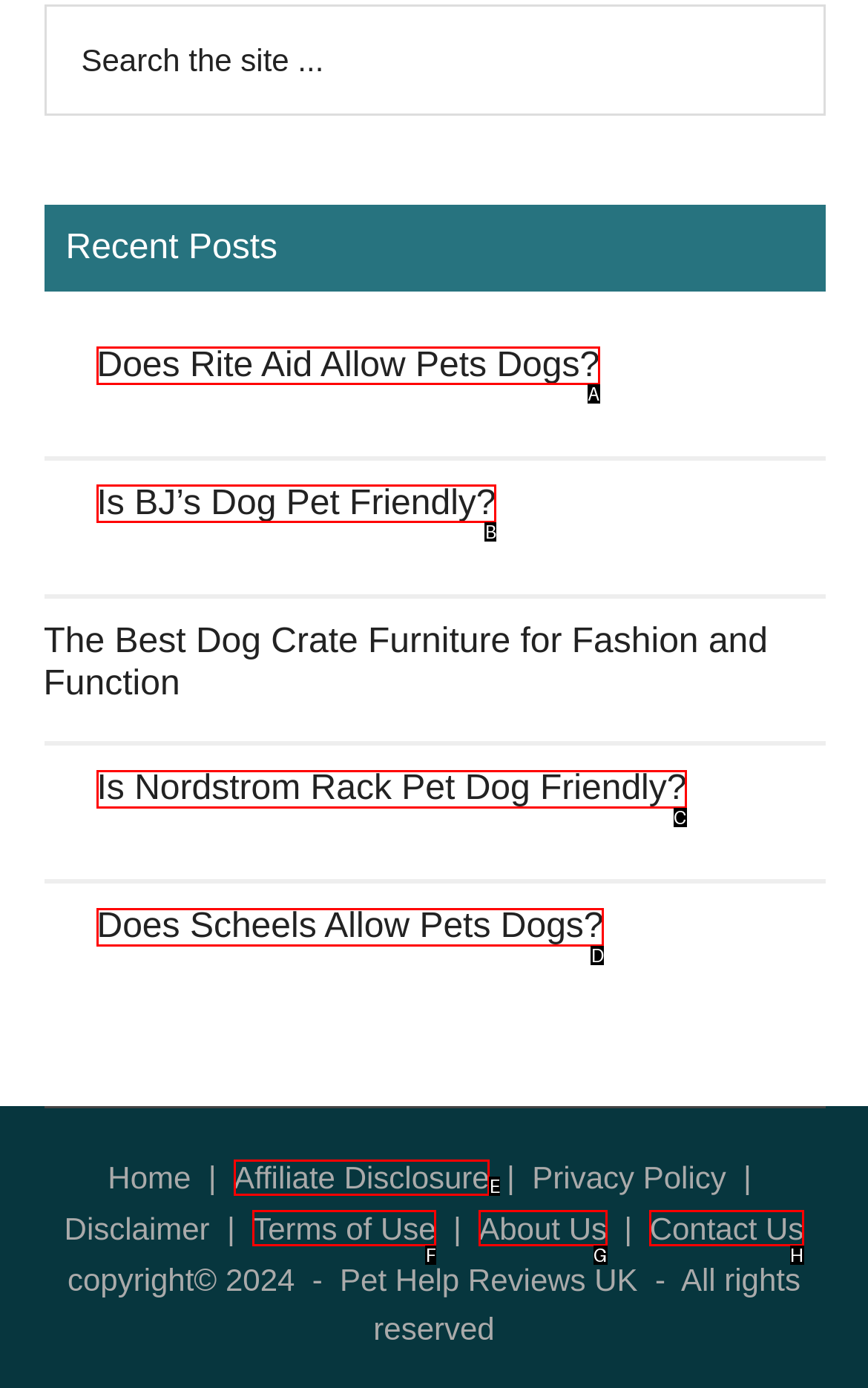Match the HTML element to the given description: Contact Us
Indicate the option by its letter.

H